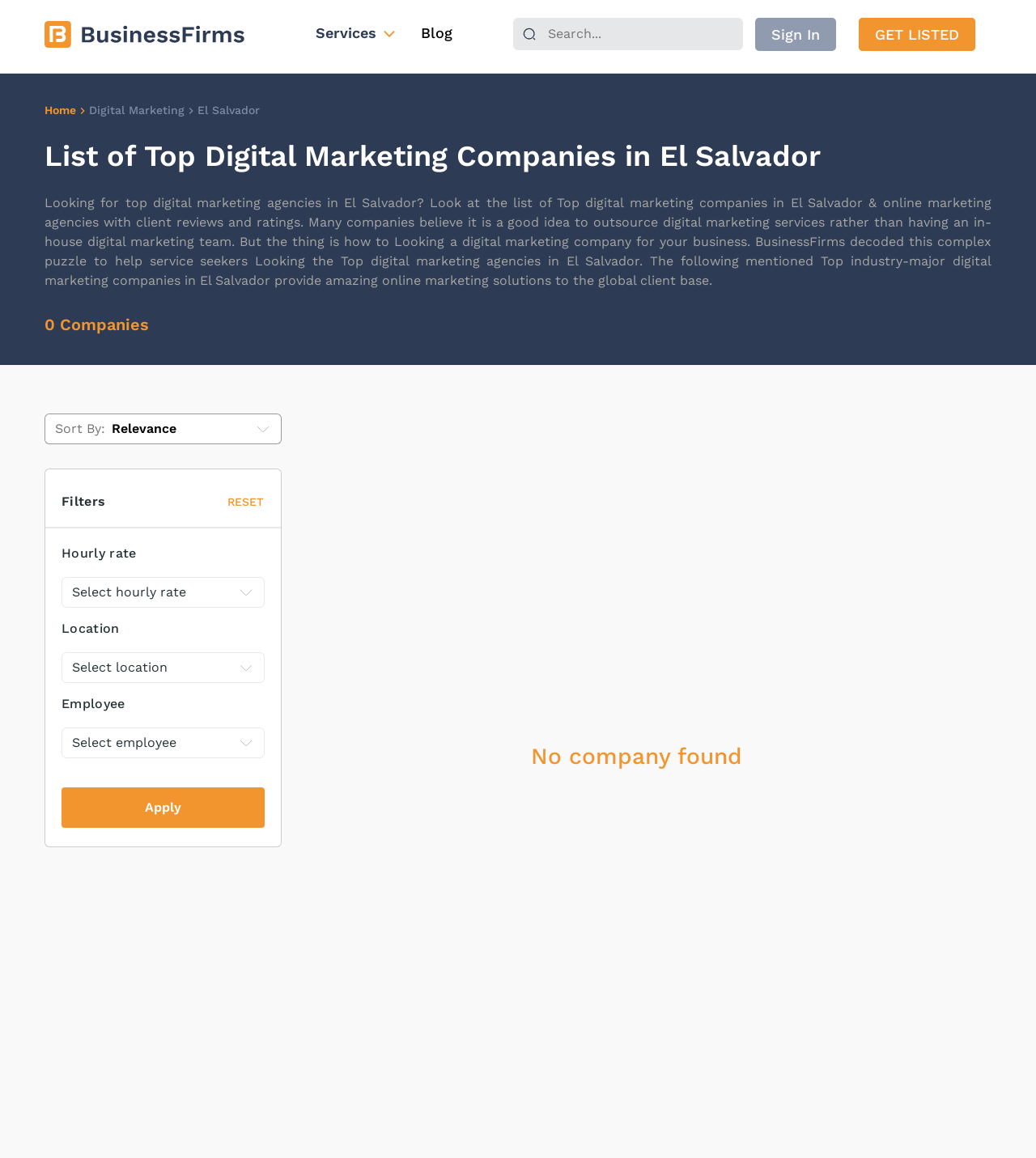Give an in-depth explanation of the webpage layout and content.

The webpage is about top digital marketing companies in El Salvador. At the top left corner, there is a logo of "bfirms" accompanied by a link. Next to it, there are navigation buttons and links, including "Services", "Blog", and a search bar with a search icon. On the top right corner, there are links to "Sign In" and "GET LISTED".

Below the navigation section, there is a heading that reads "List of Top Digital Marketing Companies in El Salvador". Underneath, there is a paragraph of text that explains the purpose of the webpage, which is to help service seekers find top digital marketing agencies in El Salvador.

Further down, there is a section with a heading "0 Companies", indicating that no companies have been found yet. Below this, there is a button to sort the list by relevance, and a filters section that allows users to filter companies by hourly rate, location, and employee count. The filters section has several buttons and headings that provide options for filtering.

At the bottom of the page, there is a heading that reads "No company found", suggesting that no companies have been found based on the current filters.